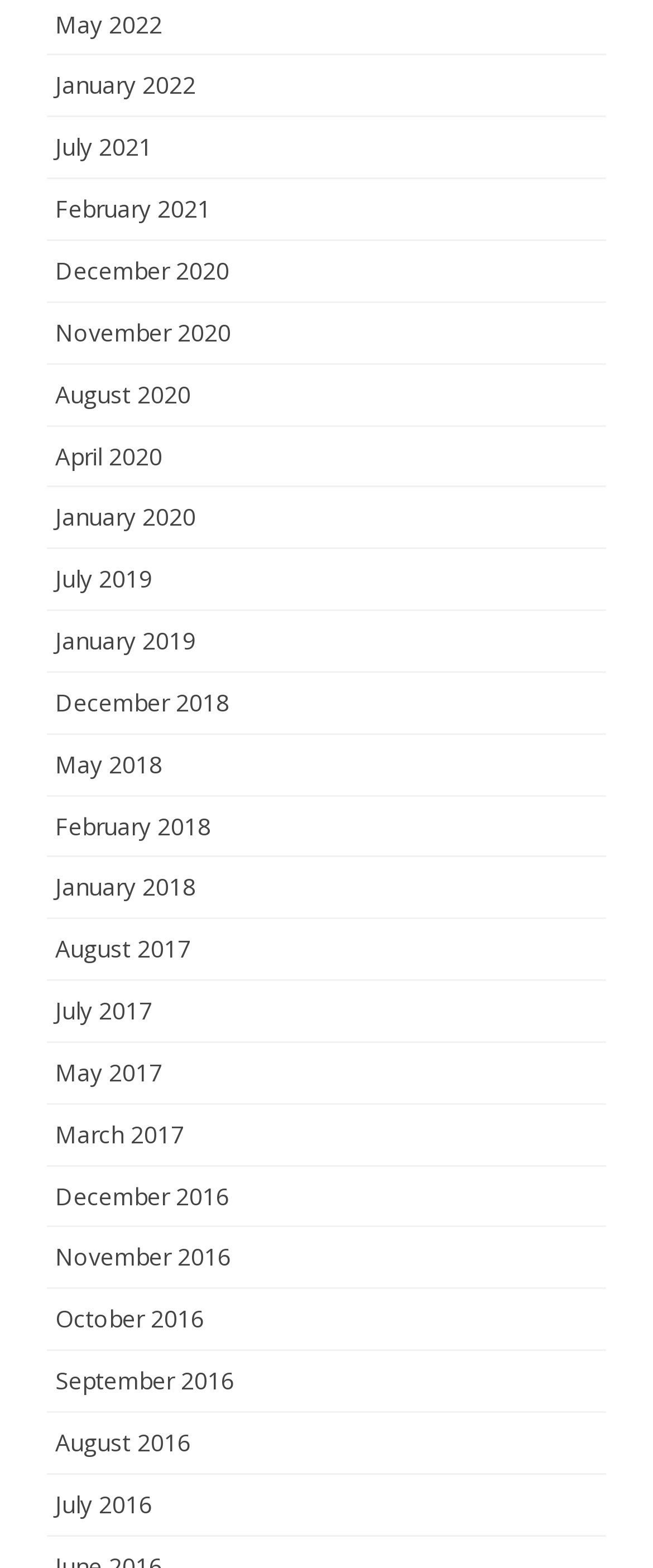Using the description "December 2020", predict the bounding box of the relevant HTML element.

[0.085, 0.162, 0.351, 0.183]